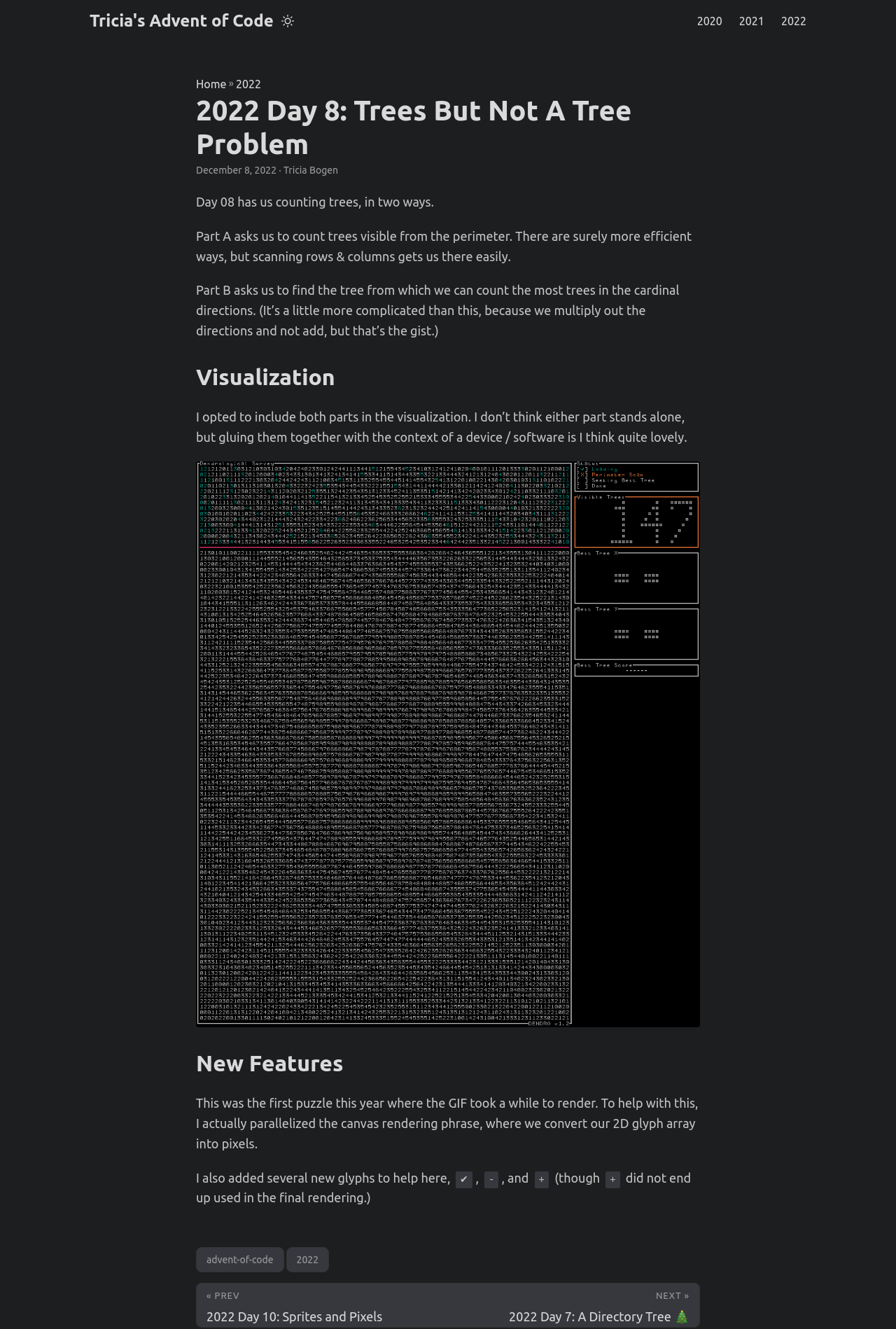Please determine the bounding box coordinates of the clickable area required to carry out the following instruction: "Search NCpedia". The coordinates must be four float numbers between 0 and 1, represented as [left, top, right, bottom].

None